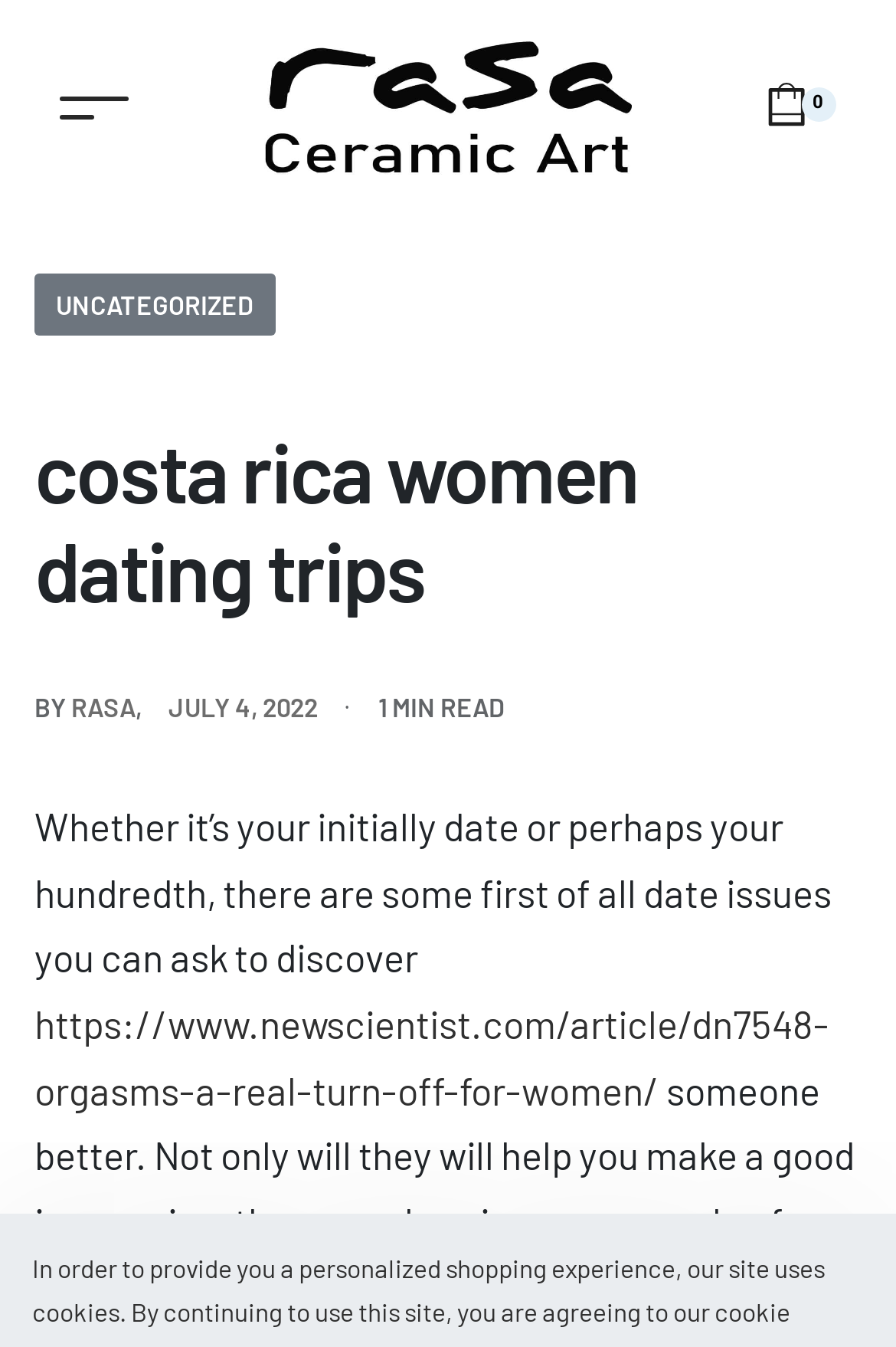Describe the webpage meticulously, covering all significant aspects.

The webpage appears to be a blog post or article about Costa Rica women dating trips. At the top left, there is a button labeled "Open". Next to it, there is a link that spans most of the width of the page. On the top right, there is another button labeled "0 OPEN CART". 

Below these buttons, there is a header section that occupies most of the page width. It contains a link labeled "UNCATEGORIZED" on the left, followed by a heading that reads "costa rica women dating trips". Below the heading, there is a text "BY" and a link labeled "RASA". To the right of "RASA", there is a link showing the date "JULY 4, 2022" and a text "1 MIN READ". 

The main content of the page starts below the header section. There is a paragraph of text that discusses the importance of asking the right questions on a first date. Below this paragraph, there is a link to an article on a different website, and finally, there is another paragraph of text that continues the discussion on first dates.